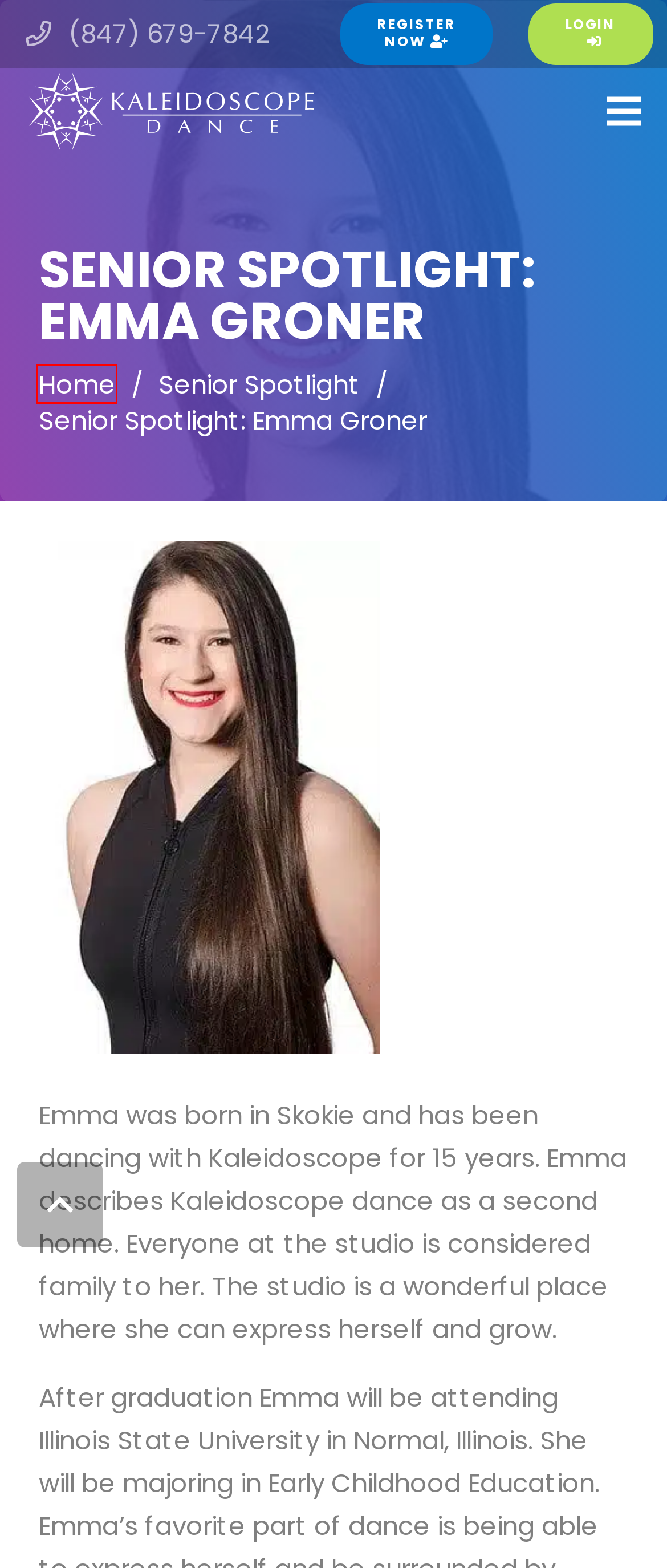Examine the screenshot of the webpage, which has a red bounding box around a UI element. Select the webpage description that best fits the new webpage after the element inside the red bounding box is clicked. Here are the choices:
A. Kaleidoscope Dance and Movement Center Online Registration
B. Dance Competitions...Crazy? Or Crazy Good? | Kaleidoscope Dance
C. Terms and Conditions | Kaleidoscope Dance
D. Things to Know Archives | Kaleidoscope Dance
E. Senior Spotlight Archives | Kaleidoscope Dance
F. Senior Spotlight: Emiko Van Horn | Kaleidoscope Dance
G. Kaleidoscope Dance and Movement Center Parent Portal
H. Dance Studio in Evanston | Kaleidoscope Dance

H